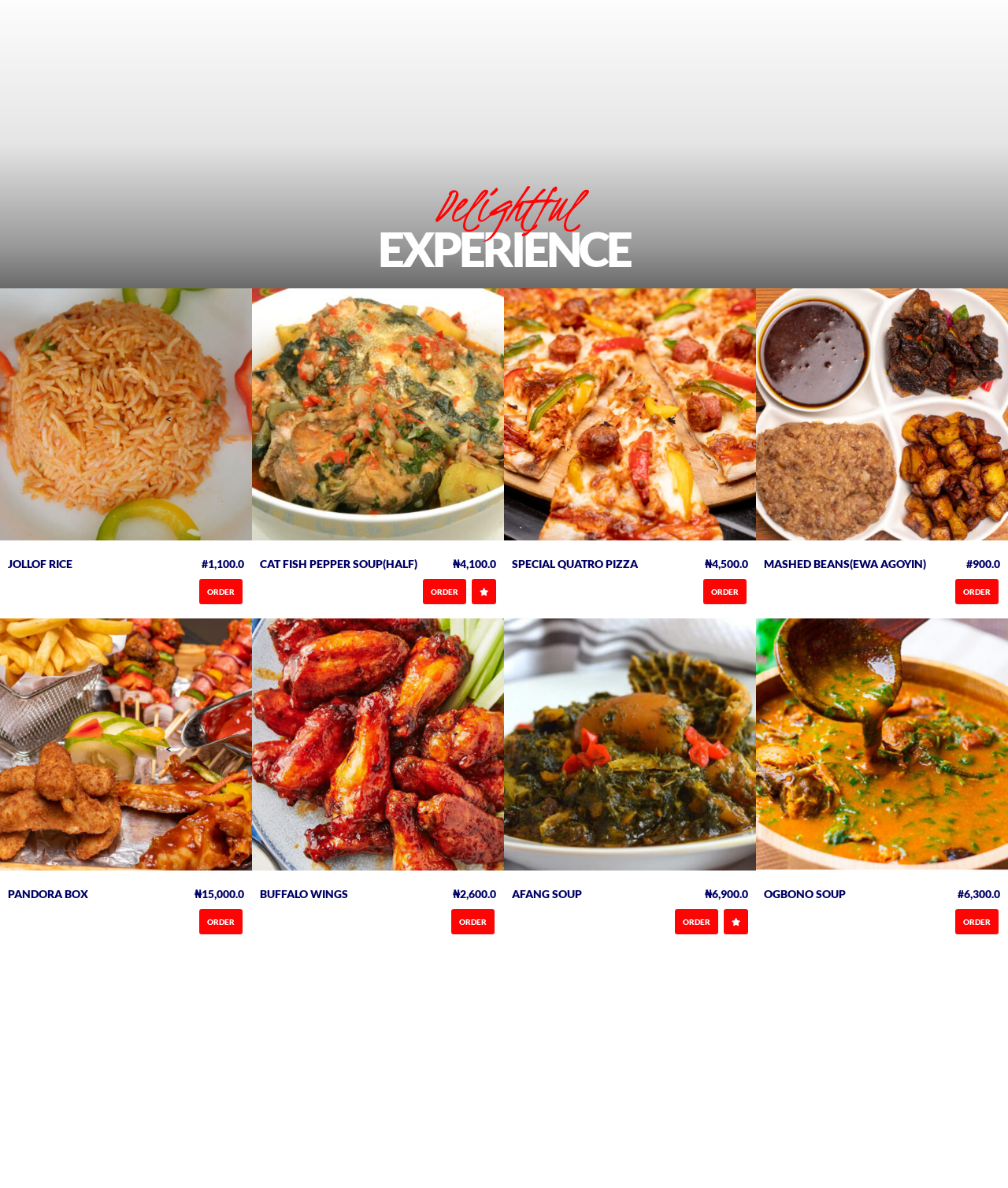Pinpoint the bounding box coordinates of the clickable area needed to execute the instruction: "Order CAT FISH PEPPER SOUP(HALF)". The coordinates should be specified as four float numbers between 0 and 1, i.e., [left, top, right, bottom].

[0.427, 0.494, 0.455, 0.502]